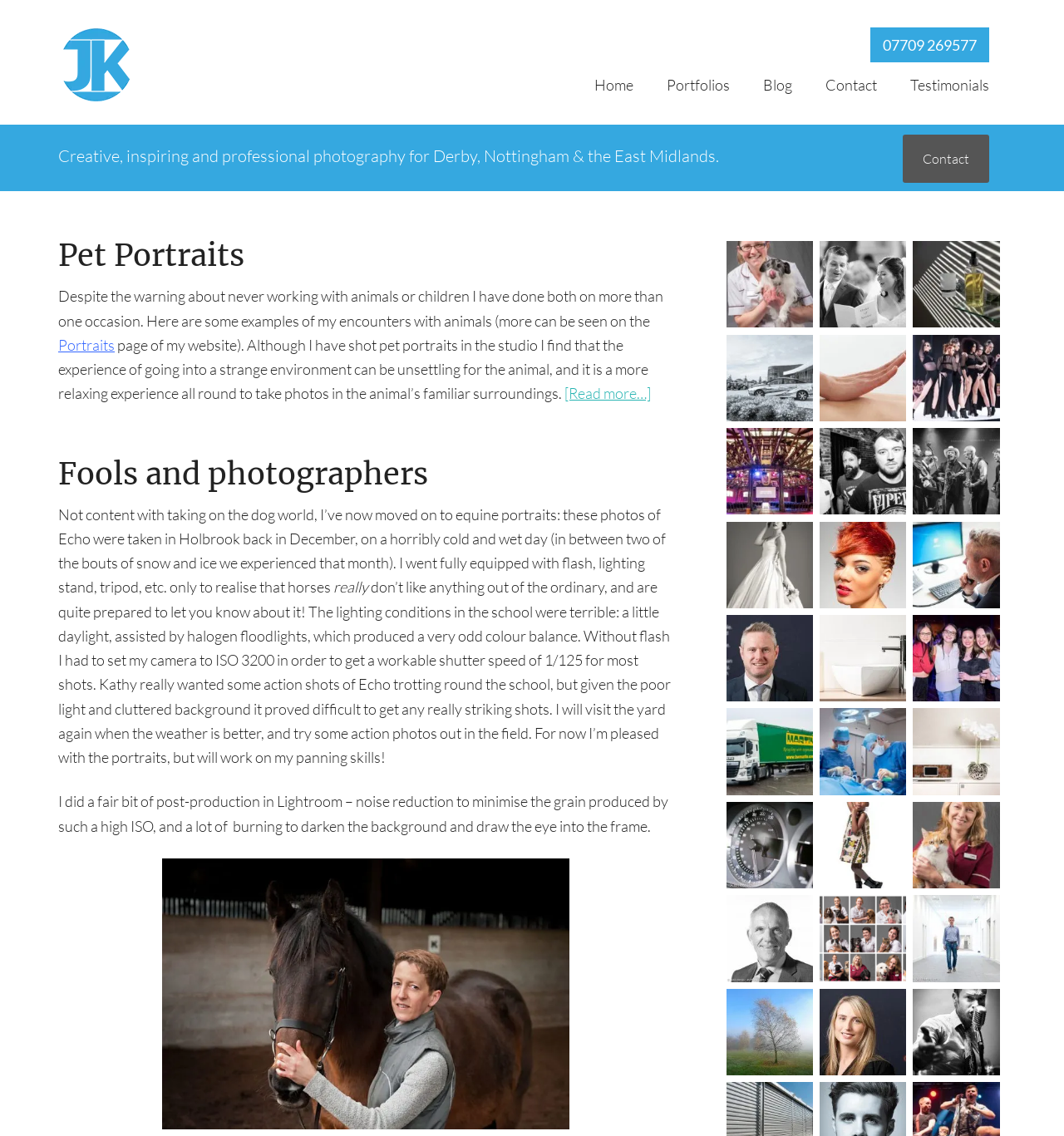Pinpoint the bounding box coordinates of the element that must be clicked to accomplish the following instruction: "Click on the 'Contact' link". The coordinates should be in the format of four float numbers between 0 and 1, i.e., [left, top, right, bottom].

[0.76, 0.051, 0.84, 0.099]